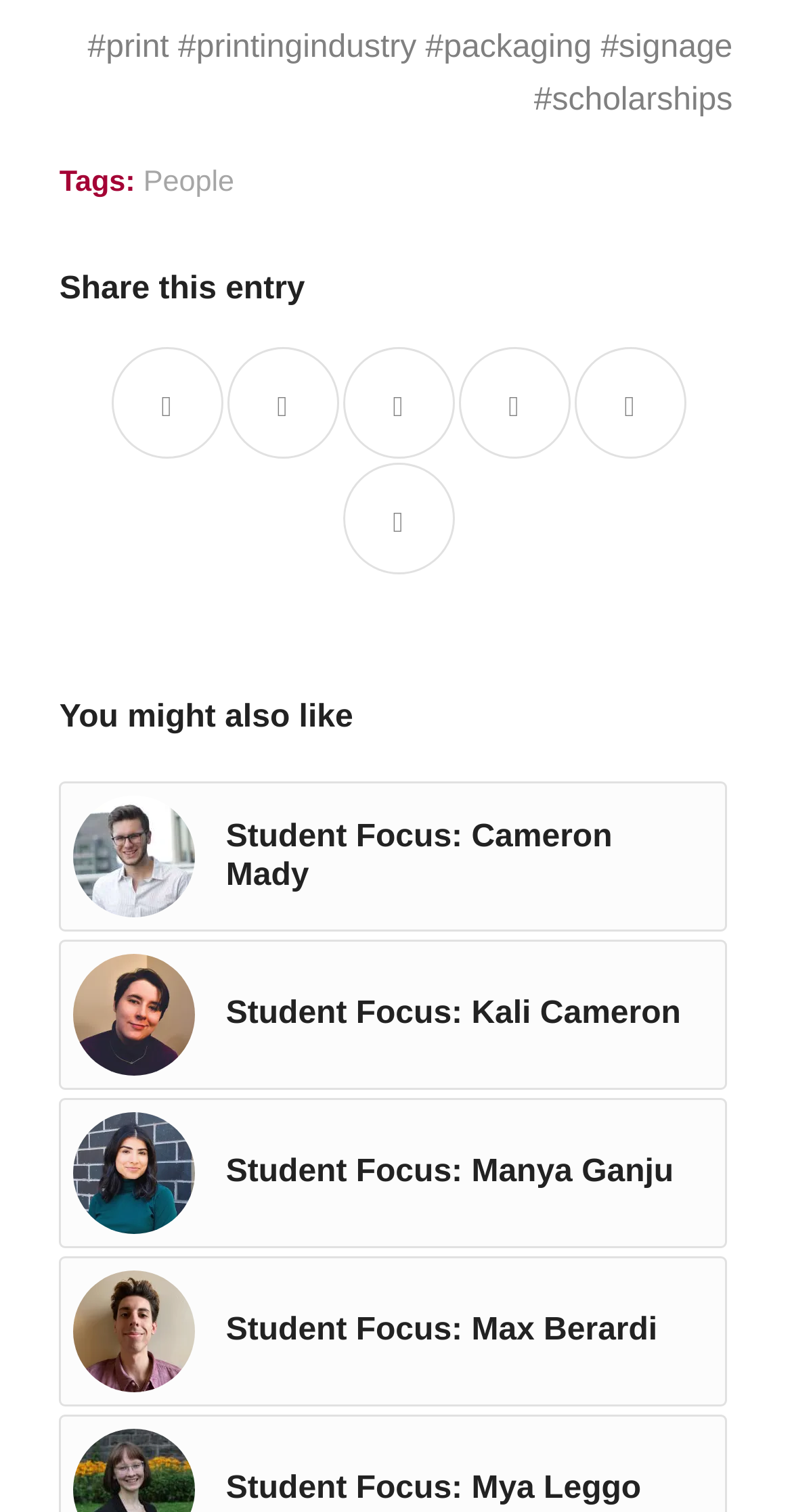Find the bounding box coordinates for the element that must be clicked to complete the instruction: "Share on Facebook". The coordinates should be four float numbers between 0 and 1, indicated as [left, top, right, bottom].

[0.14, 0.23, 0.281, 0.304]